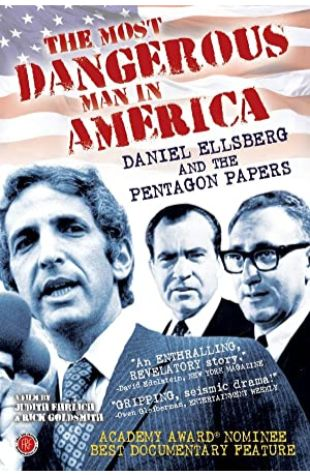How many individuals are featured on the cover?
Based on the screenshot, provide your answer in one word or phrase.

Three